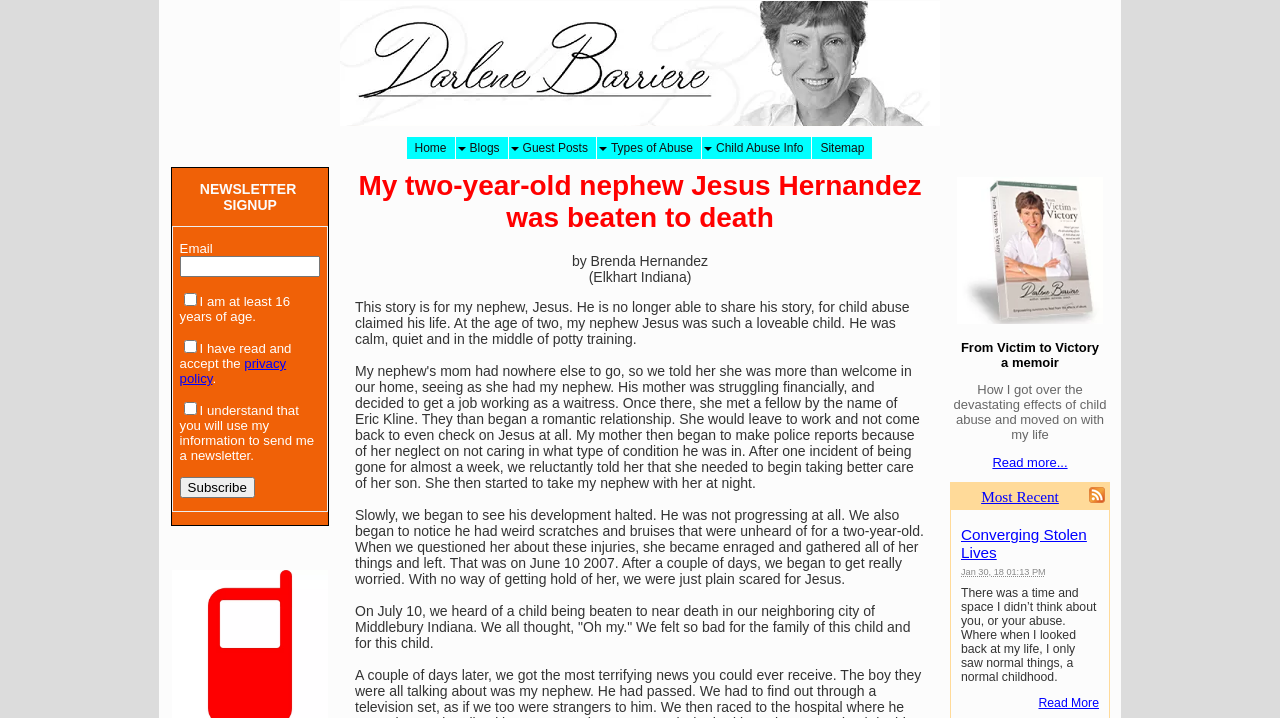Please locate the clickable area by providing the bounding box coordinates to follow this instruction: "Click the 'Sitemap' link".

[0.635, 0.191, 0.682, 0.221]